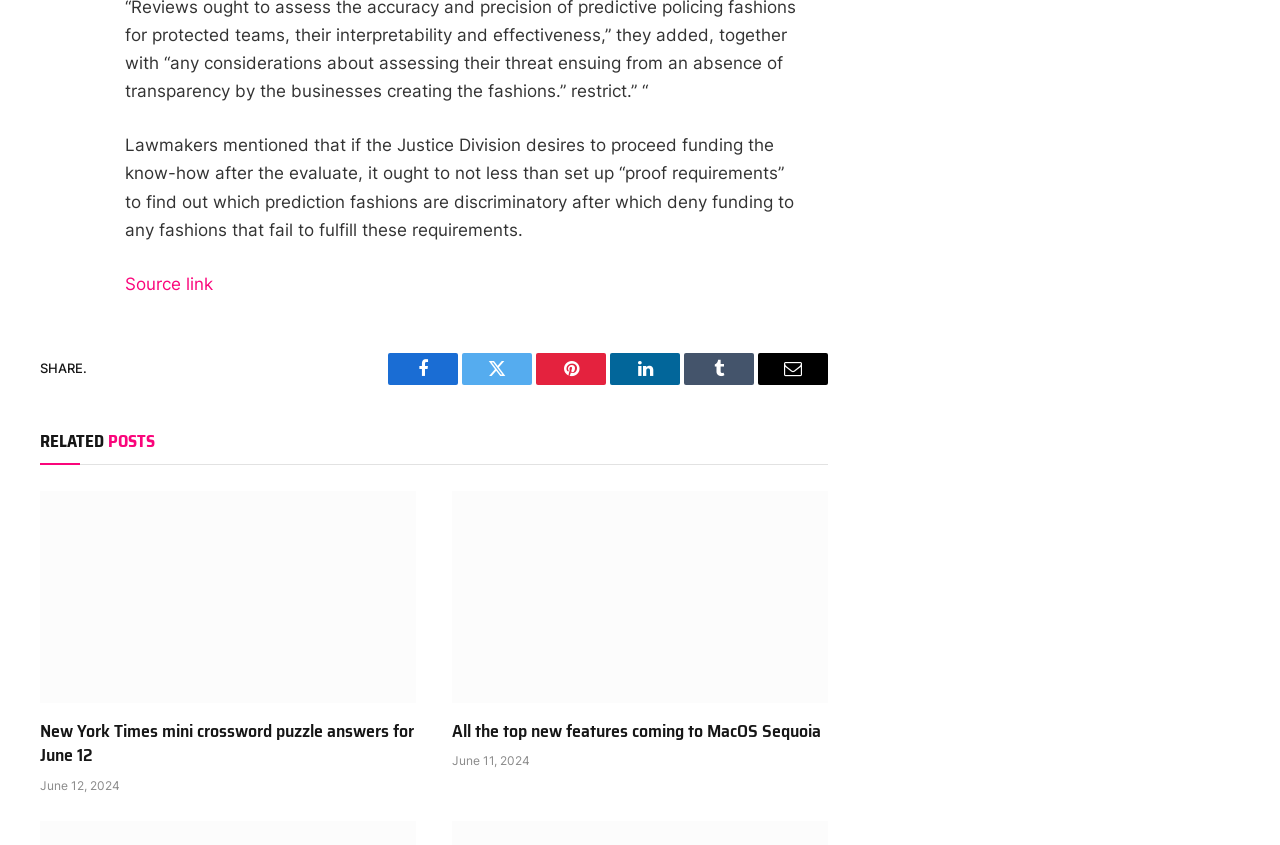Answer briefly with one word or phrase:
What is the title of the first related post?

New York Times mini crossword puzzle answers for June 12